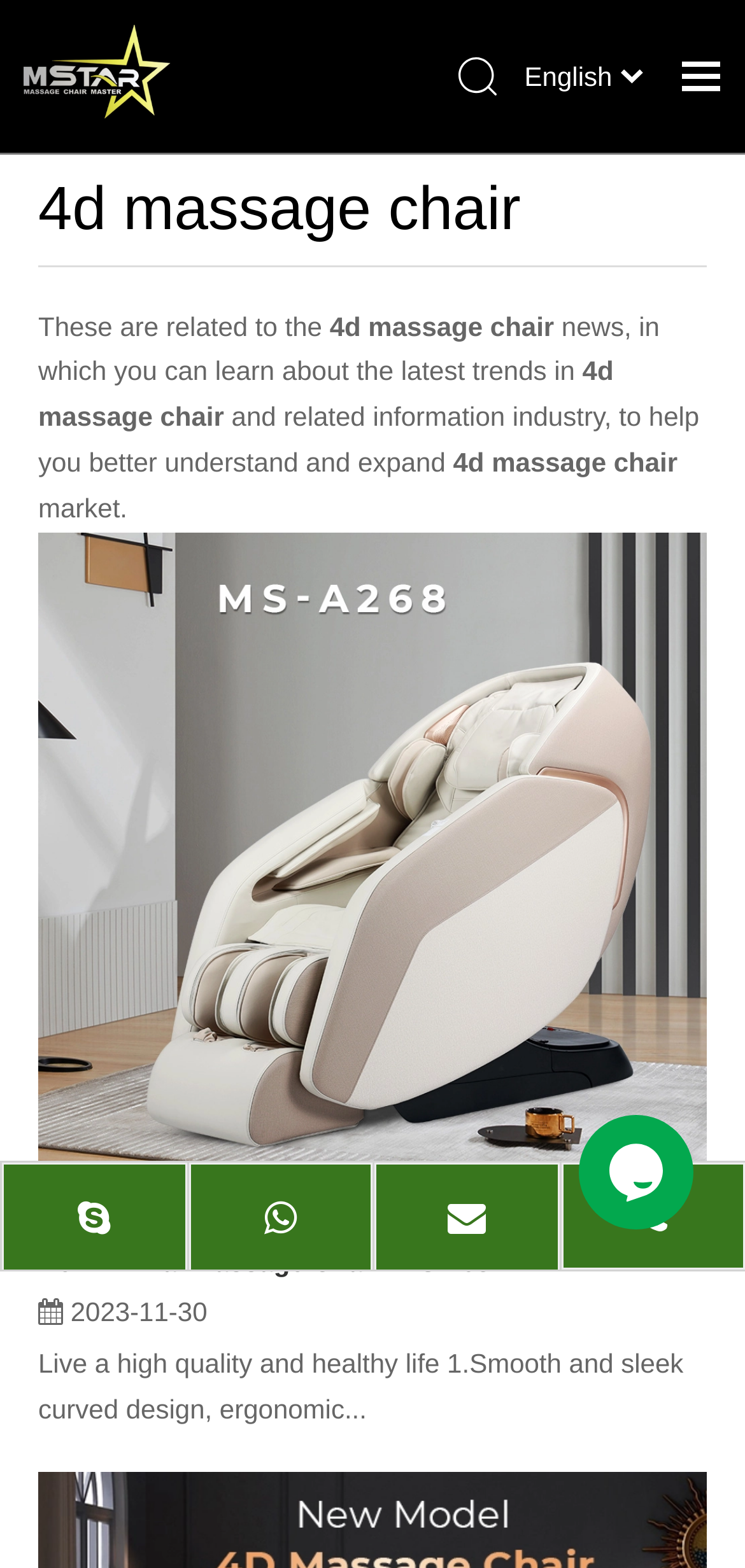Pinpoint the bounding box coordinates of the element that must be clicked to accomplish the following instruction: "View the '4d massage chair' image". The coordinates should be in the format of four float numbers between 0 and 1, i.e., [left, top, right, bottom].

[0.026, 0.015, 0.23, 0.076]